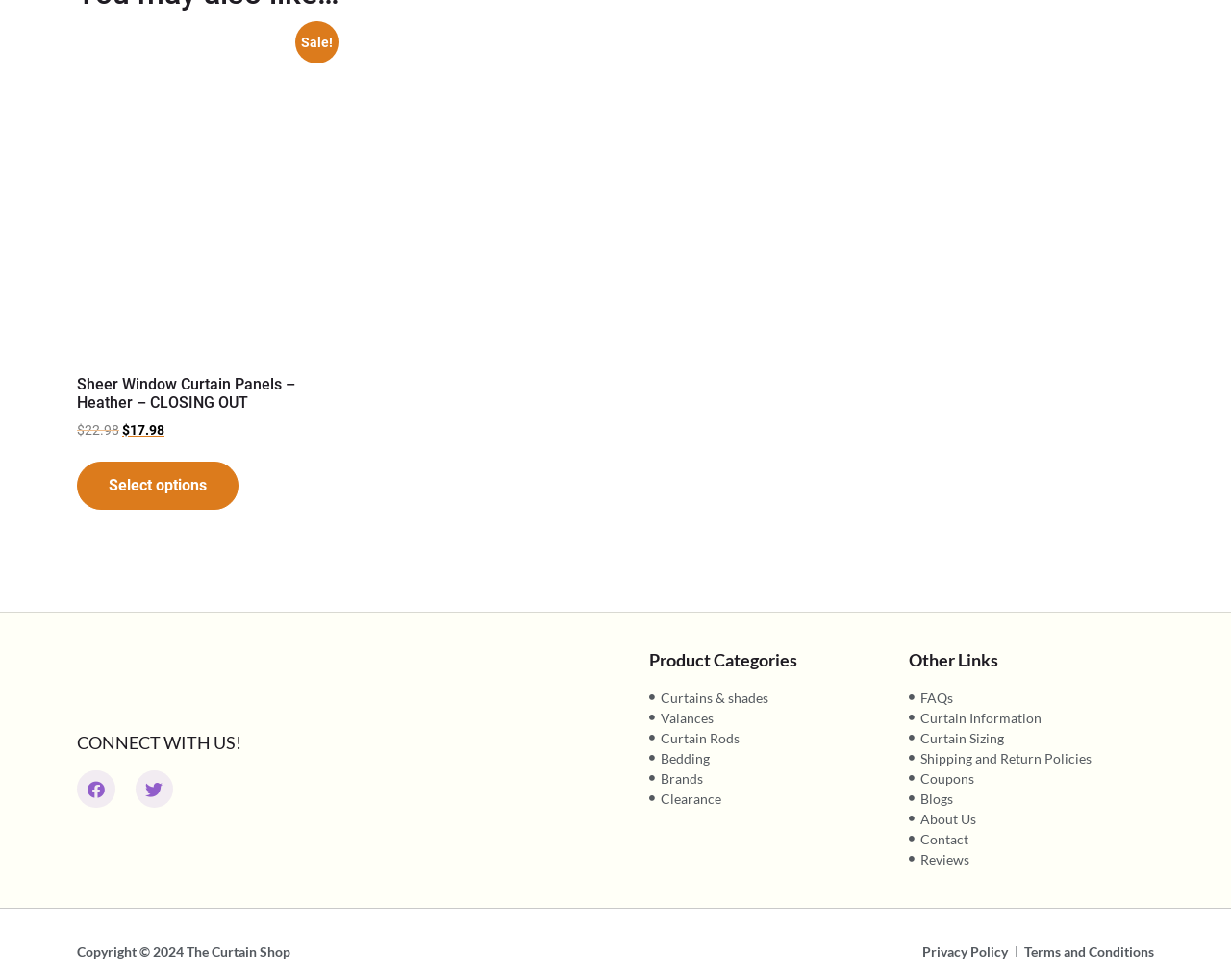Identify the bounding box coordinates of the part that should be clicked to carry out this instruction: "Select options for the product".

[0.062, 0.471, 0.194, 0.52]